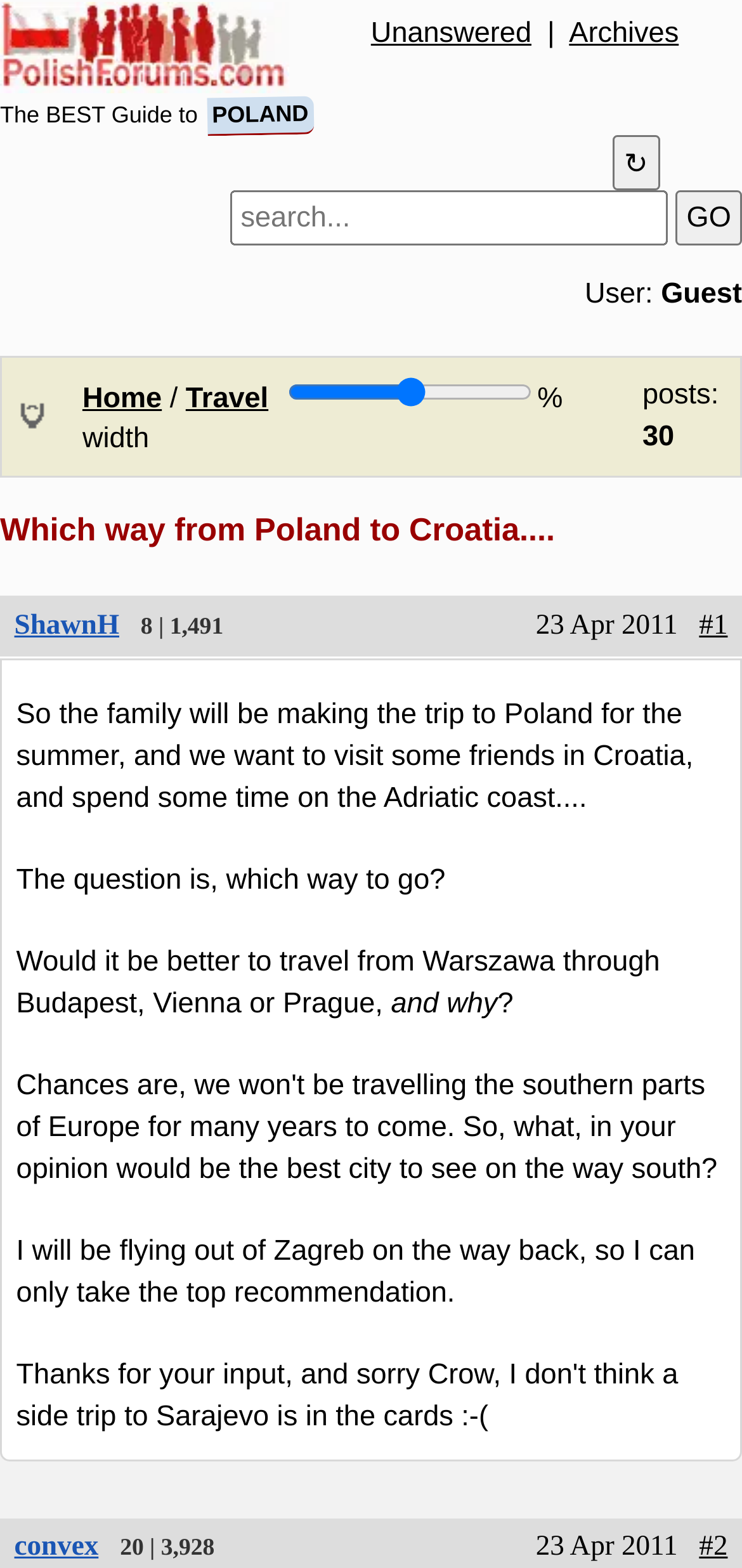Please identify the bounding box coordinates of the clickable region that I should interact with to perform the following instruction: "View recent comments". The coordinates should be expressed as four float numbers between 0 and 1, i.e., [left, top, right, bottom].

None